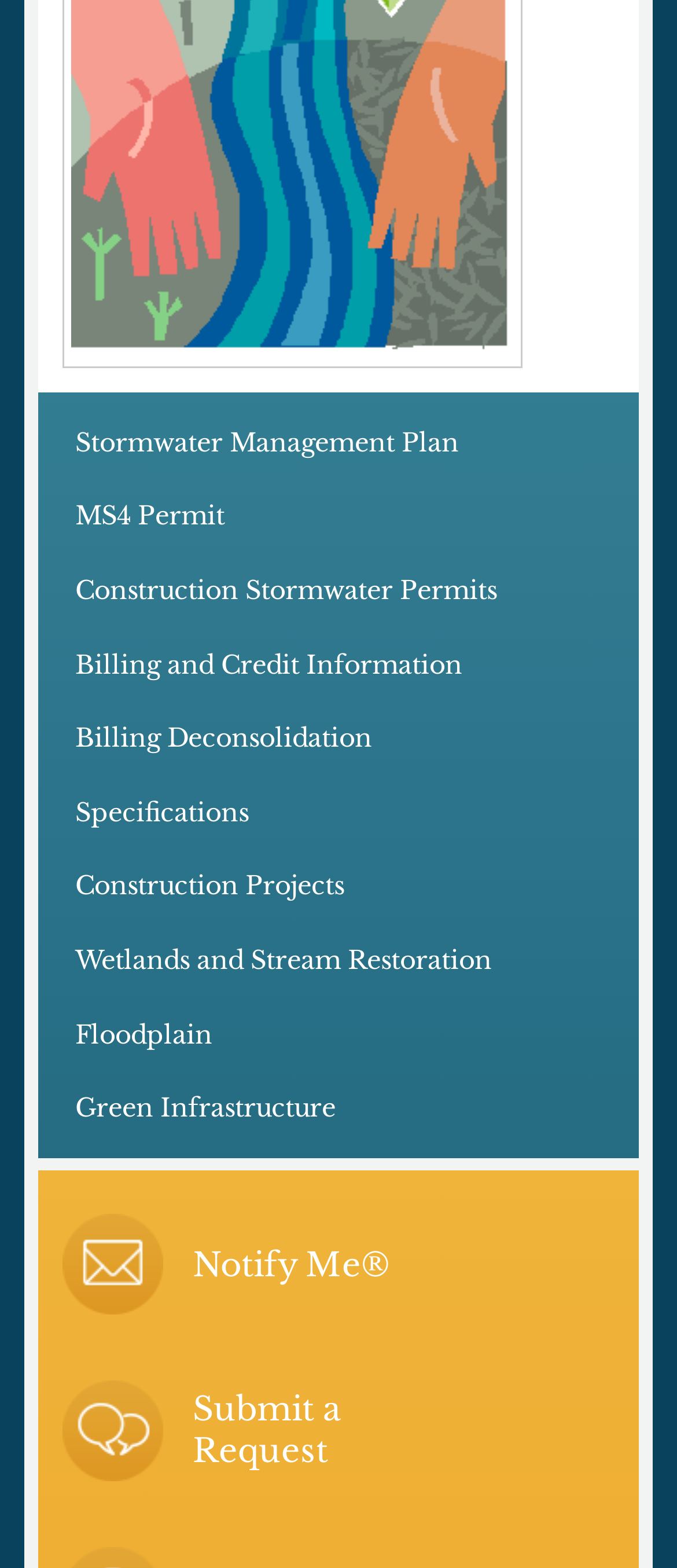Identify the bounding box coordinates for the UI element described as follows: Billing and Credit Information. Use the format (top-left x, top-left y, bottom-right x, bottom-right y) and ensure all values are floating point numbers between 0 and 1.

[0.055, 0.4, 0.945, 0.447]